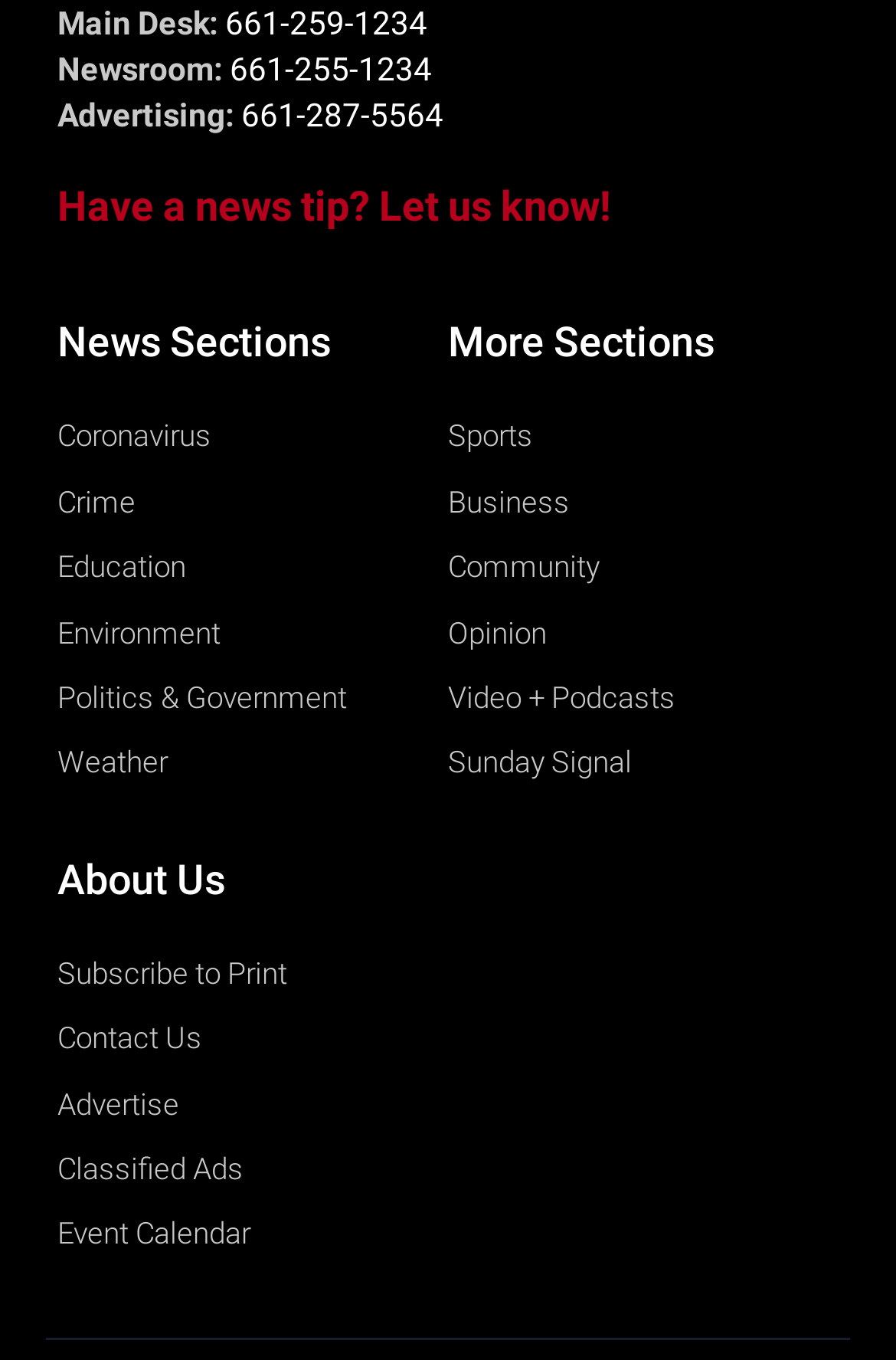What is the category of news section that comes after 'Crime'?
Could you please answer the question thoroughly and with as much detail as possible?

By examining the list of news sections, we can see that 'Crime' is followed by 'Education'.